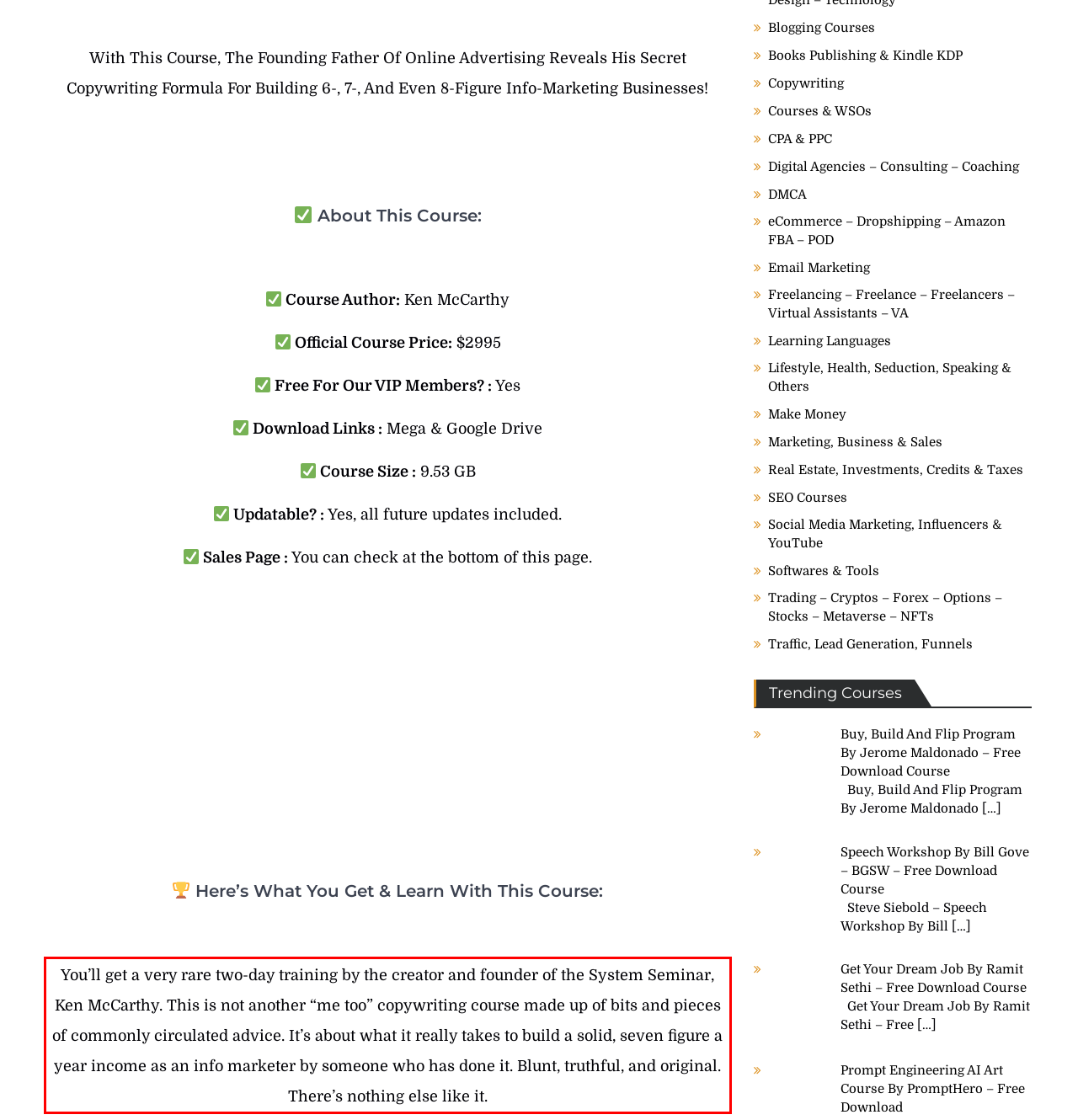Analyze the red bounding box in the provided webpage screenshot and generate the text content contained within.

You’ll get a very rare two-day training by the creator and founder of the System Seminar, Ken McCarthy. This is not another “me too” copywriting course made up of bits and pieces of commonly circulated advice. It’s about what it really takes to build a solid, seven figure a year income as an info marketer by someone who has done it. Blunt, truthful, and original. There’s nothing else like it.